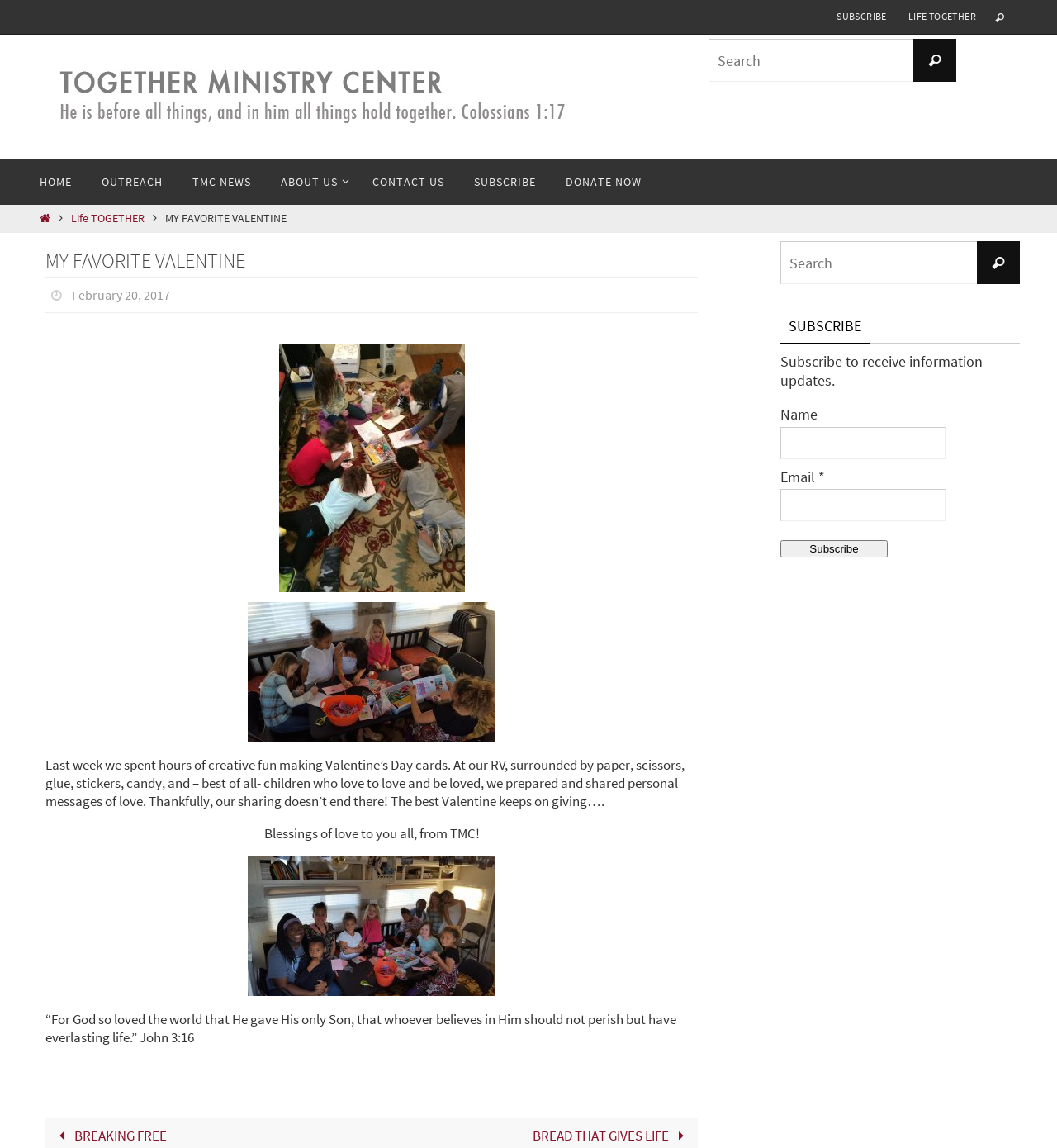Locate the bounding box coordinates of the element you need to click to accomplish the task described by this instruction: "Subscribe to receive information updates".

[0.738, 0.471, 0.84, 0.486]